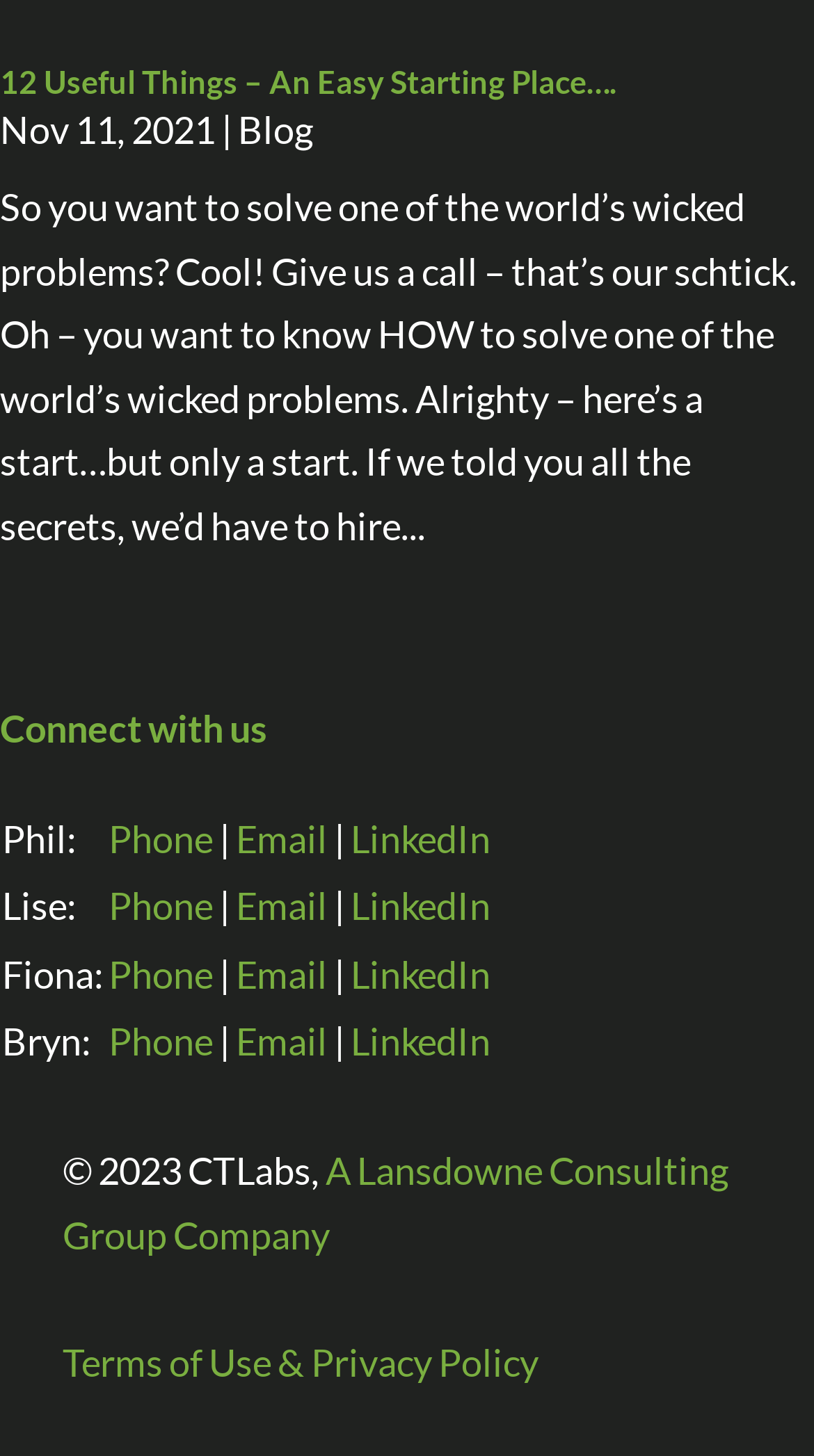How many people can you contact through this webpage?
Please interpret the details in the image and answer the question thoroughly.

I counted the number of people listed in the 'Connect with us' section, which includes Phil, Lise, Fiona, and Bryn. Each person has their contact information listed.